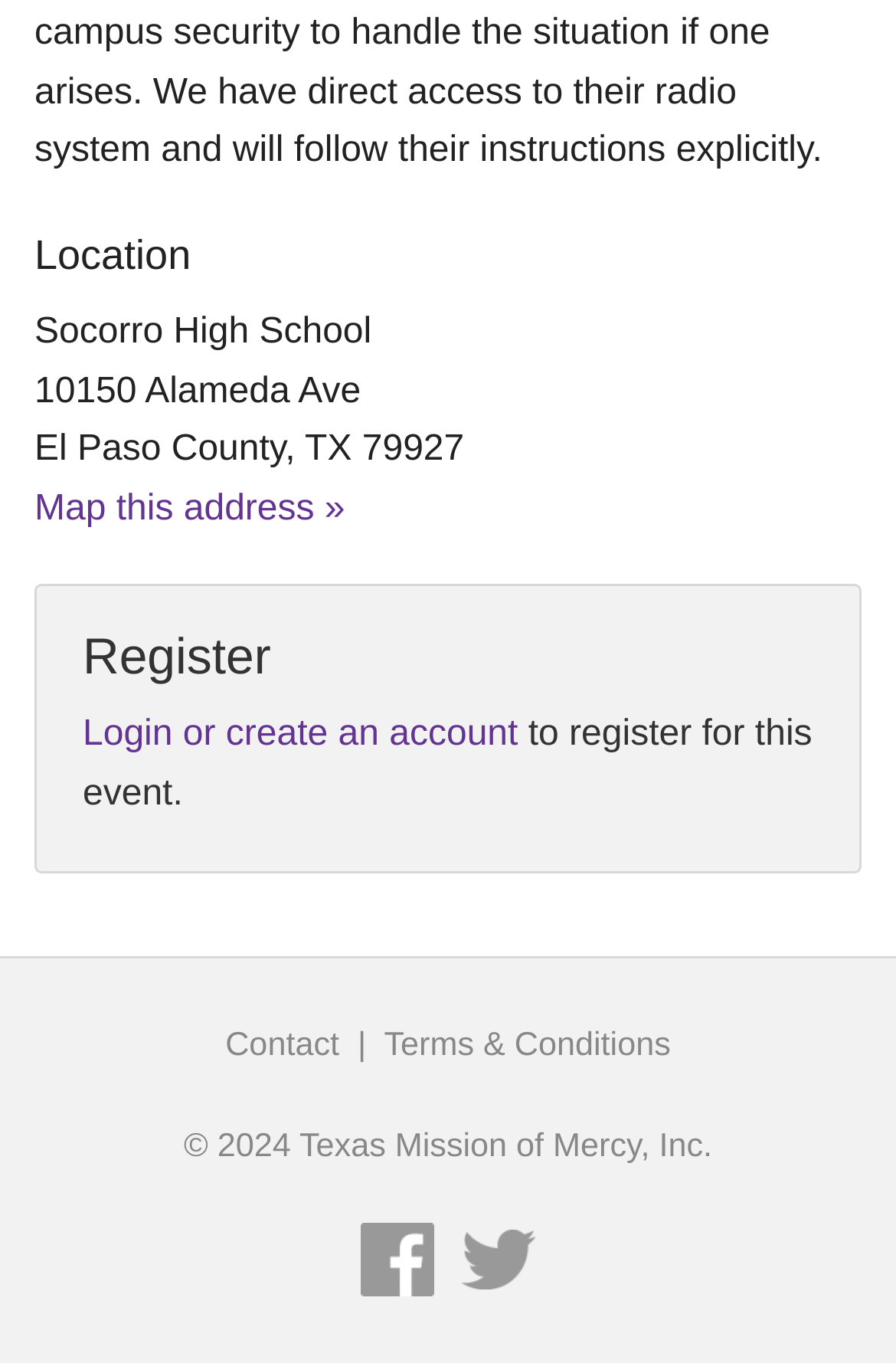Using the format (top-left x, top-left y, bottom-right x, bottom-right y), provide the bounding box coordinates for the described UI element. All values should be floating point numbers between 0 and 1: Contact

[0.251, 0.754, 0.379, 0.781]